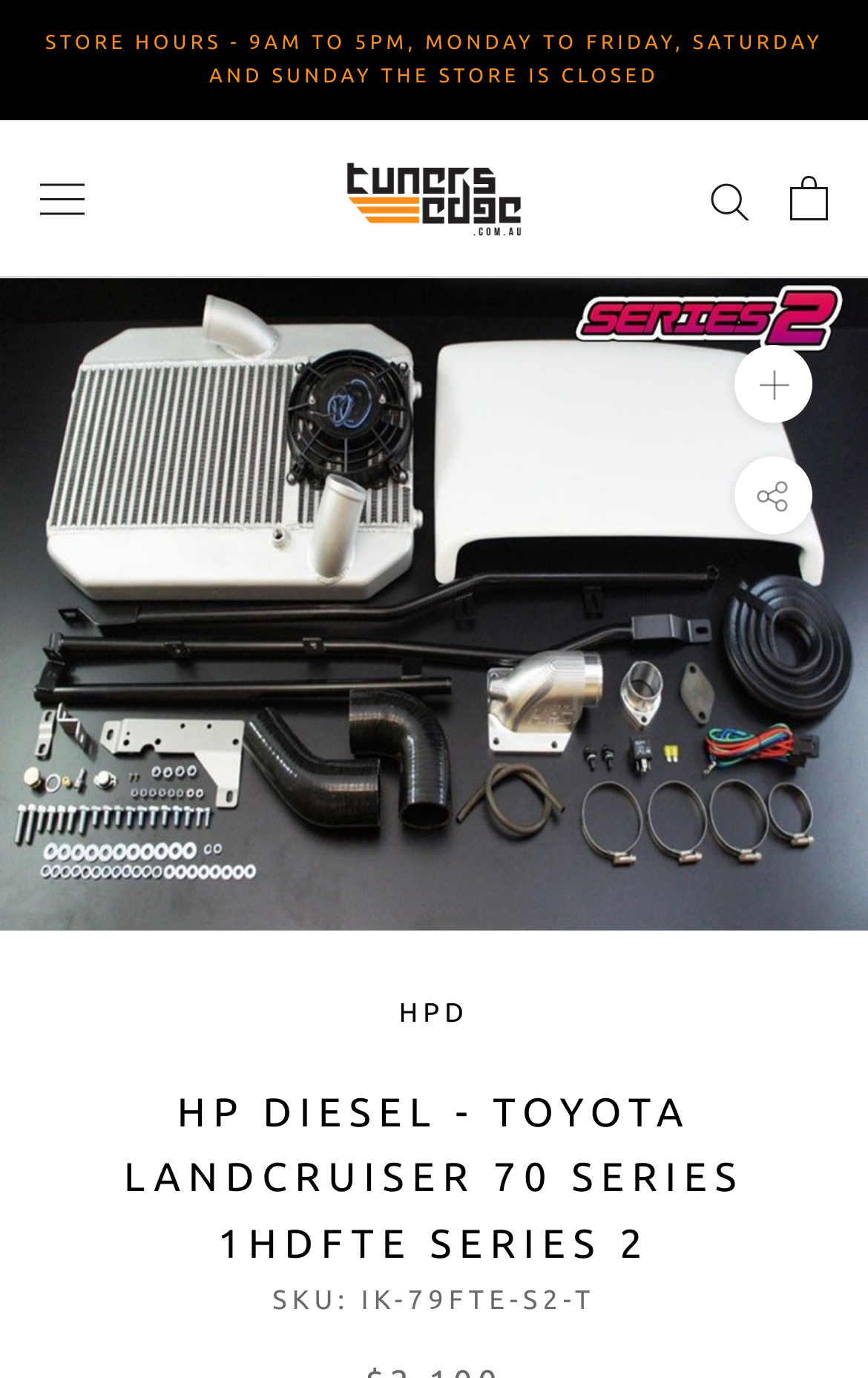Offer a thorough description of the webpage.

The webpage appears to be a product page for an intercooler kit designed for Toyota Landcruiser 79 series 1HD-FTE series 2 models. At the top of the page, there is a notification about the store hours, stating that the store is open from 9am to 5pm, Monday to Friday, and closed on Saturday and Sunday. 

To the right of the store hours notification, there is a button to open the navigation menu. Below this, there is a link to the Tuners Edge website, accompanied by an image of the Tuners Edge logo. 

On the top right corner of the page, there are three links: one for searching, one for opening the cart, and a button to zoom in. The cart link has two buttons below it, one for zooming and another with no label.

The main content of the page is a product description, which takes up most of the page. The product title, "HP Diesel - Toyota Landcruiser 70 Series 1HDFTE Series 2", is displayed prominently, accompanied by an image of the product. 

Below the product title, there are two headings: "HPD" and "HP DIESEL - TOYOTA LANDCRUISER 70 SERIES 1HDFTE SERIES 2". The "HPD" heading has a link below it, while the second heading is followed by a section displaying the product's SKU and code, "IK-79FTE-S2-T".